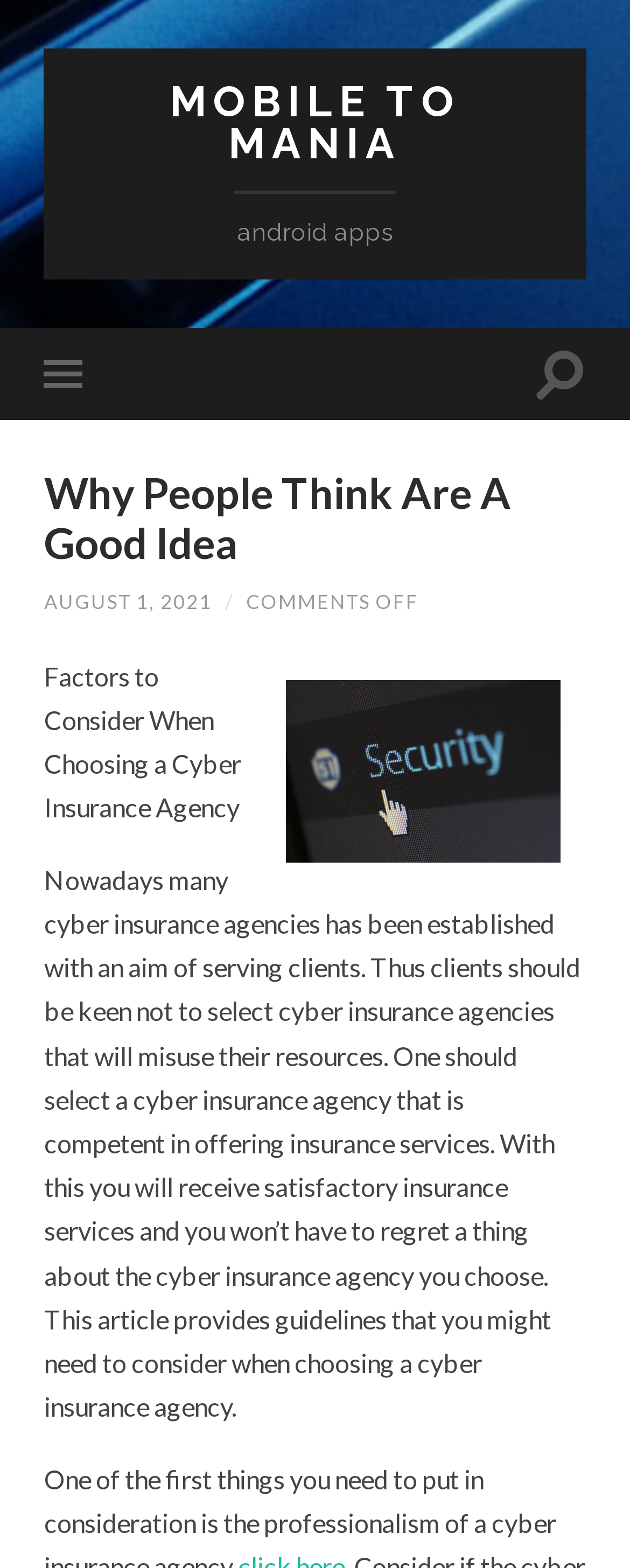Extract the heading text from the webpage.

Why People Think Are A Good Idea